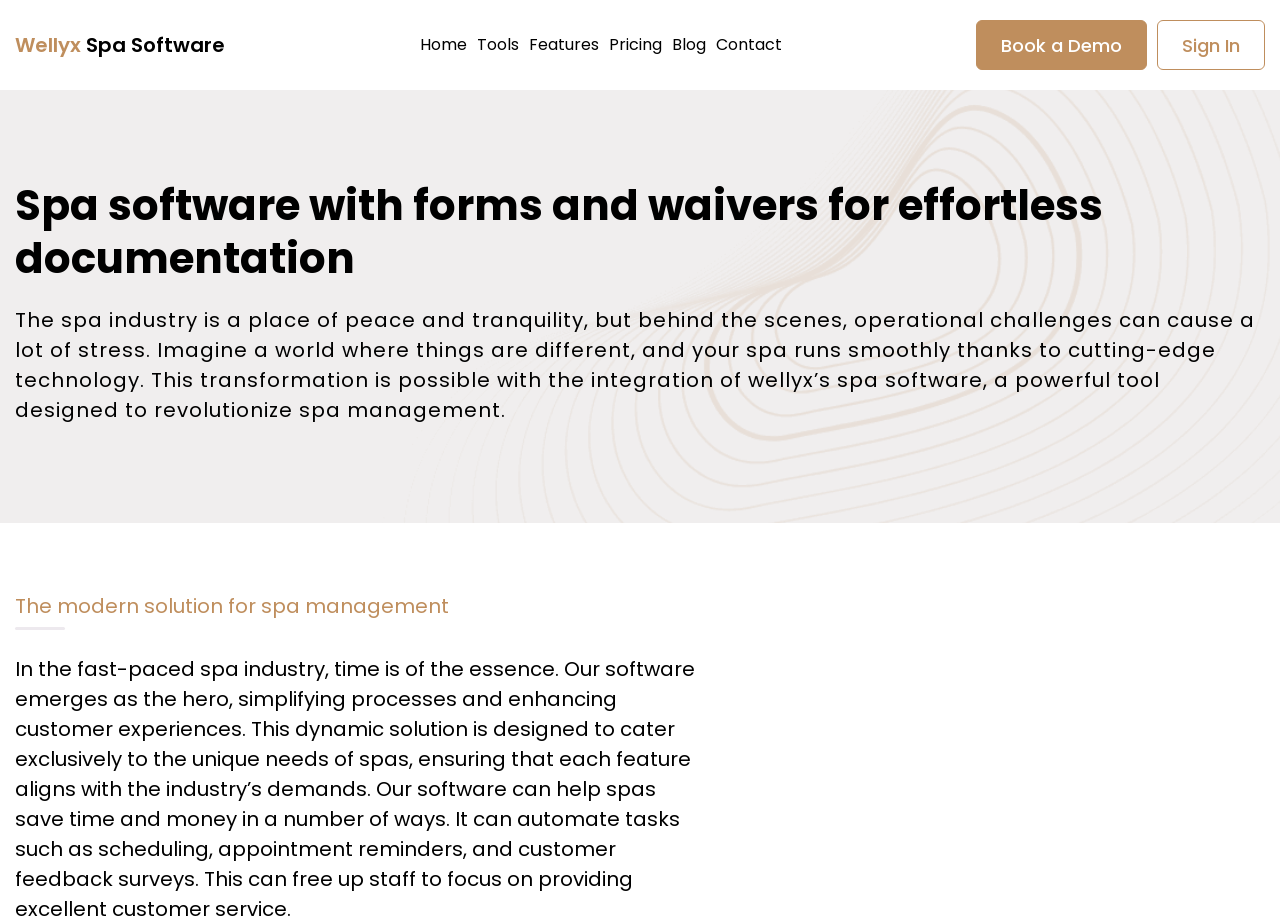Identify the bounding box coordinates of the region that should be clicked to execute the following instruction: "Learn more about Features".

[0.413, 0.024, 0.468, 0.074]